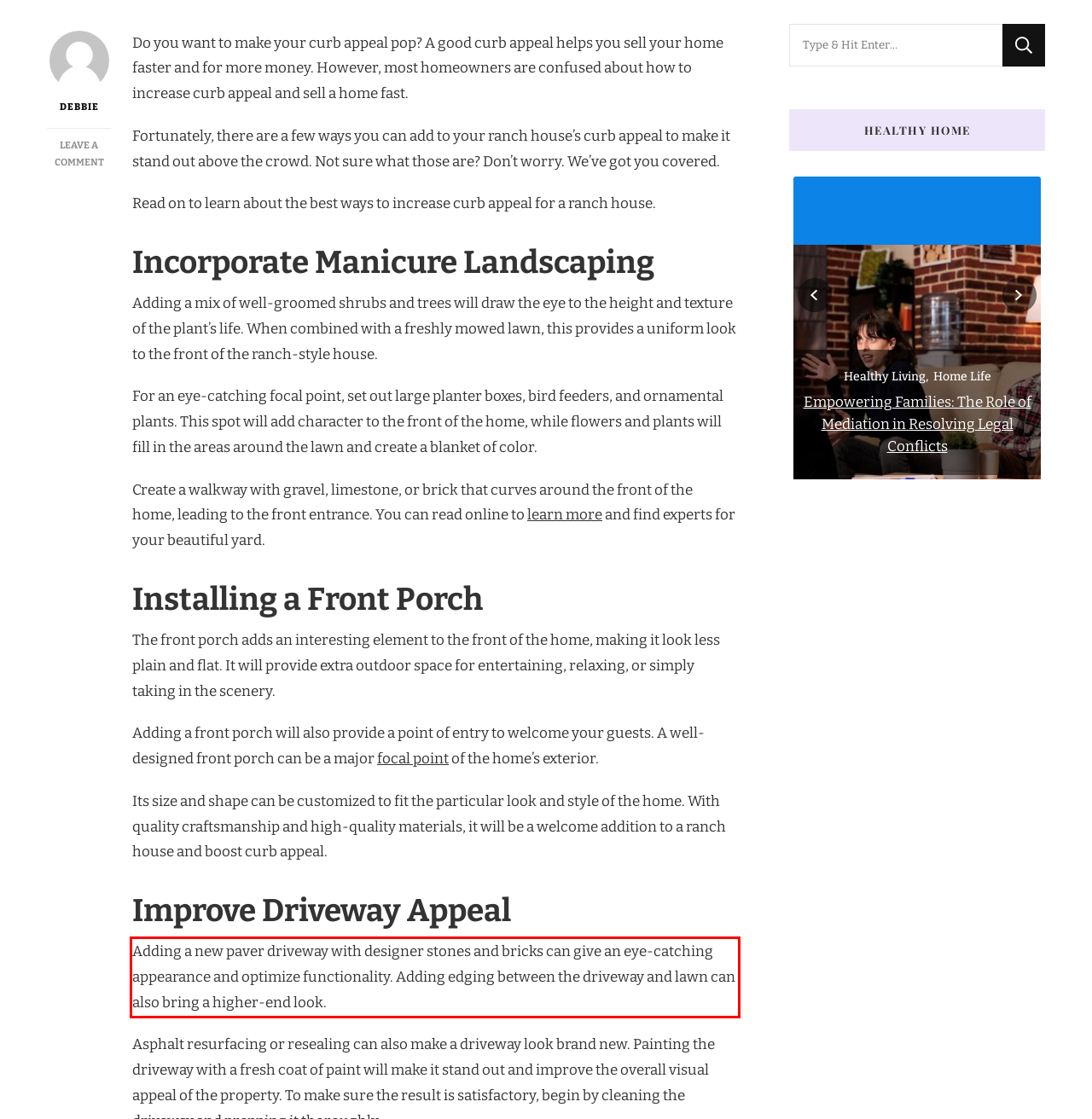You are given a screenshot of a webpage with a UI element highlighted by a red bounding box. Please perform OCR on the text content within this red bounding box.

Adding a new paver driveway with designer stones and bricks can give an eye-catching appearance and optimize functionality. Adding edging between the driveway and lawn can also bring a higher-end look.